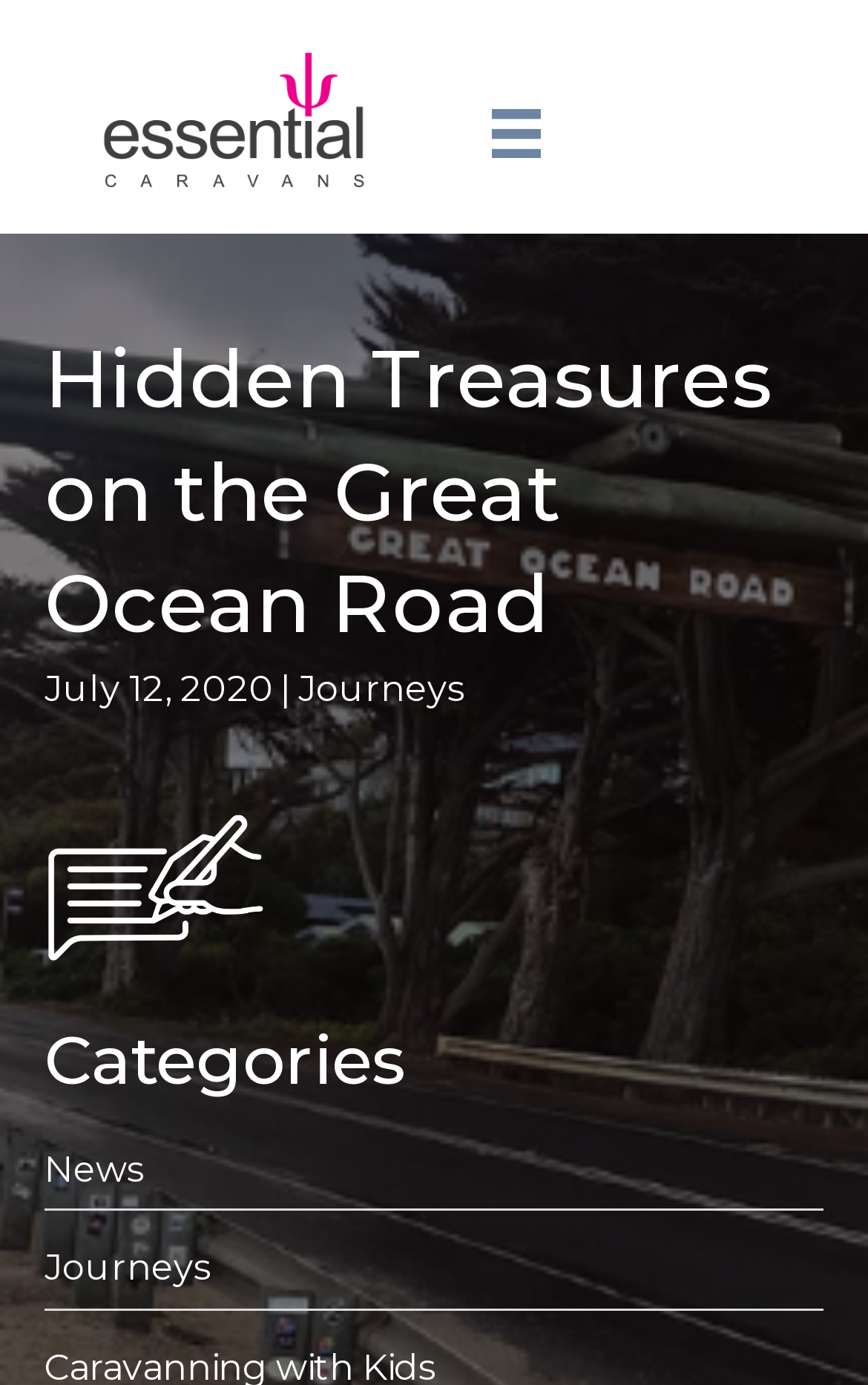Based on the image, give a detailed response to the question: What is the logo of the website?

The logo of the website can be found at the top left corner of the webpage, which is an image with the text 'Essential Caravans Logo'.